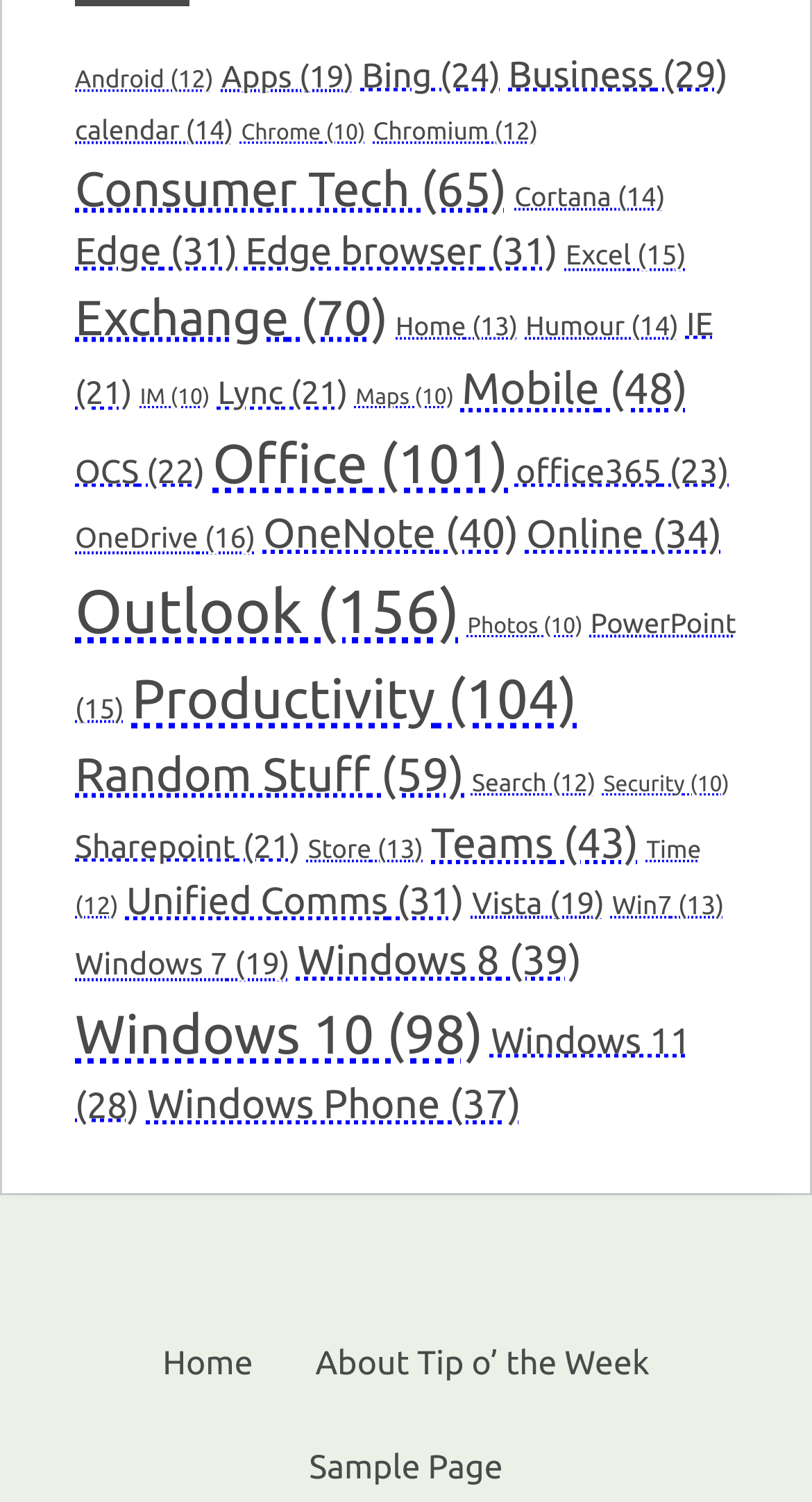Show the bounding box coordinates of the element that should be clicked to complete the task: "Browse Teams".

[0.531, 0.544, 0.786, 0.576]